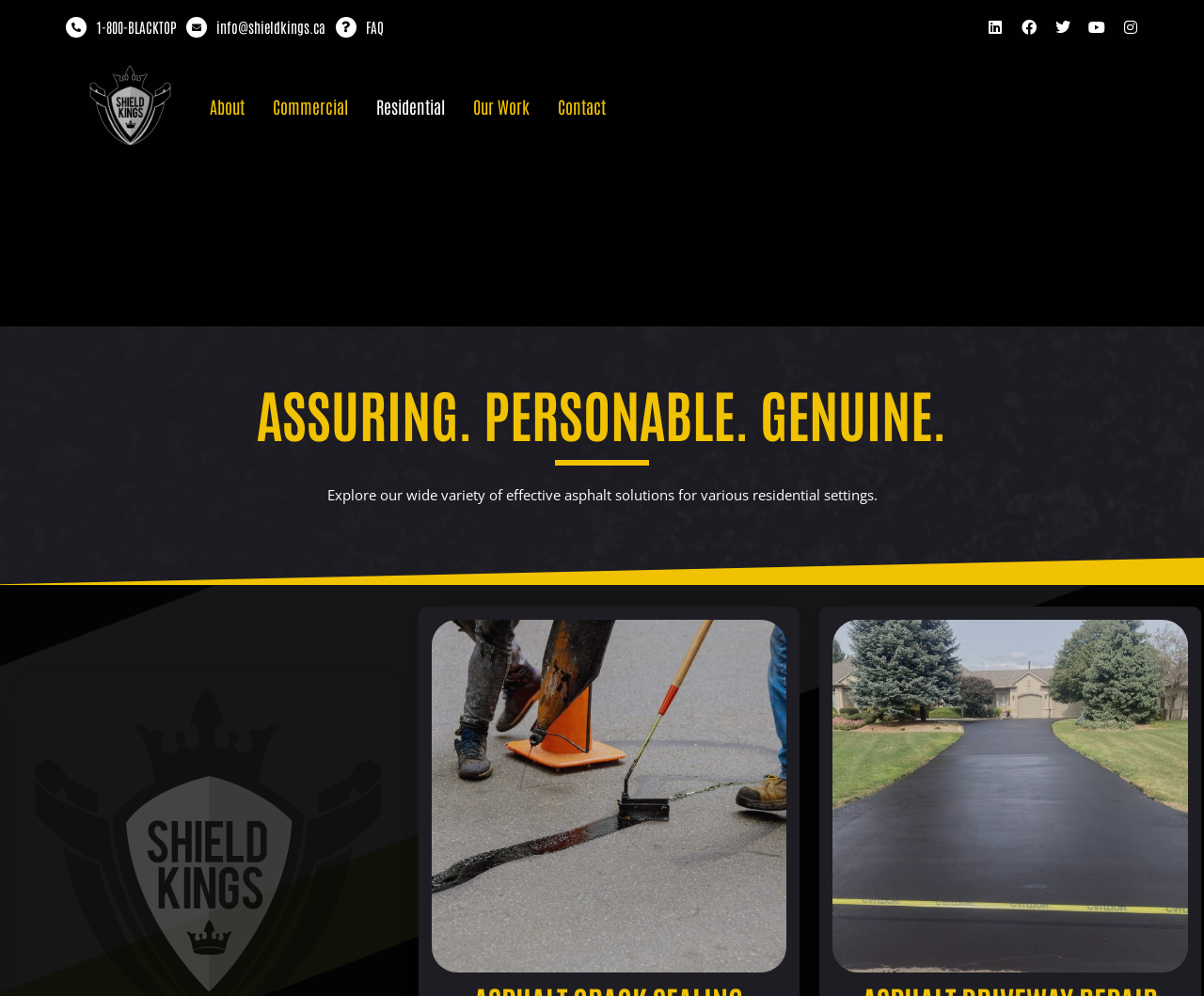Locate the bounding box coordinates of the region to be clicked to comply with the following instruction: "Call the 1-800-BLACKTOP number". The coordinates must be four float numbers between 0 and 1, in the form [left, top, right, bottom].

[0.08, 0.018, 0.147, 0.036]